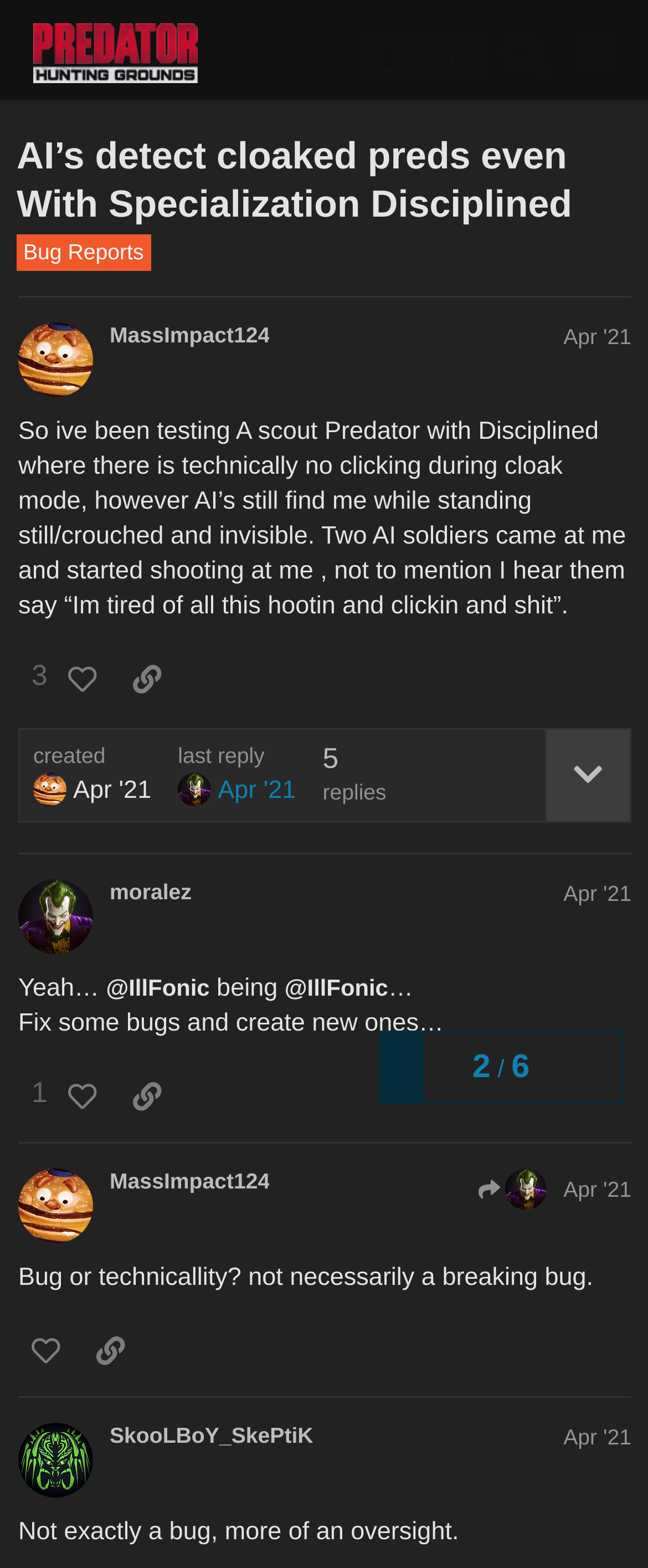Determine the bounding box coordinates of the region to click in order to accomplish the following instruction: "Like a post". Provide the coordinates as four float numbers between 0 and 1, specifically [left, top, right, bottom].

[0.028, 0.413, 0.094, 0.454]